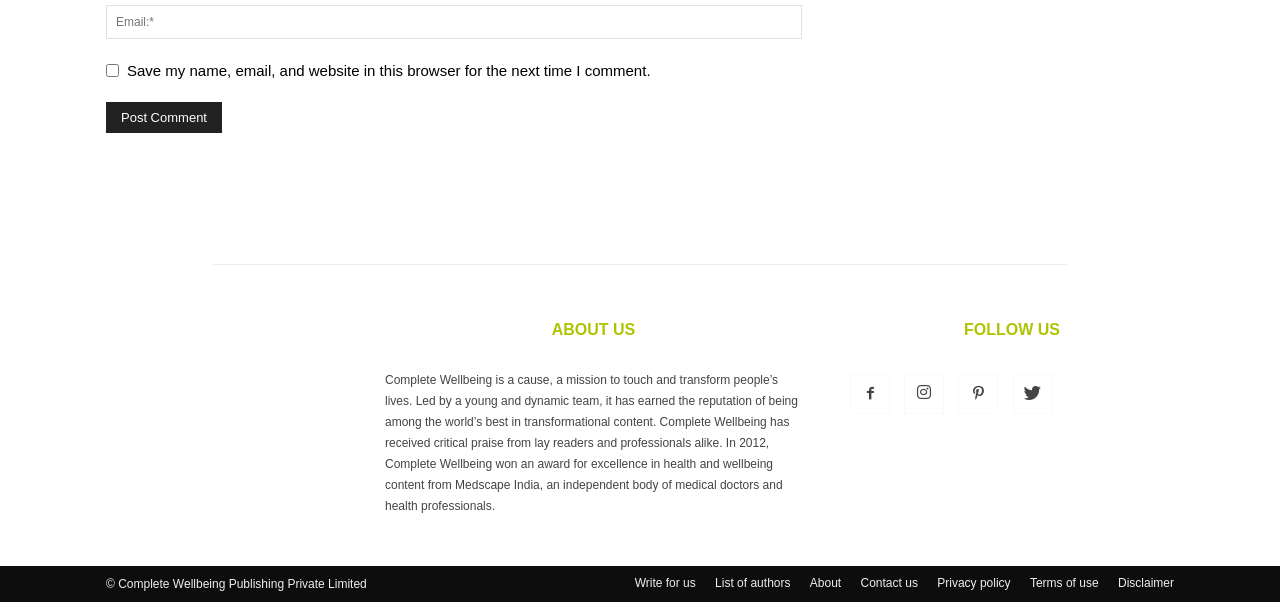What is the topic of the content?
Provide a detailed and extensive answer to the question.

The text 'Complete Wellbeing has received critical praise from lay readers and professionals alike. In 2012, Complete Wellbeing won an award for excellence in health and wellbeing content from Medscape India...' suggests that the topic of the content is related to health and wellbeing.